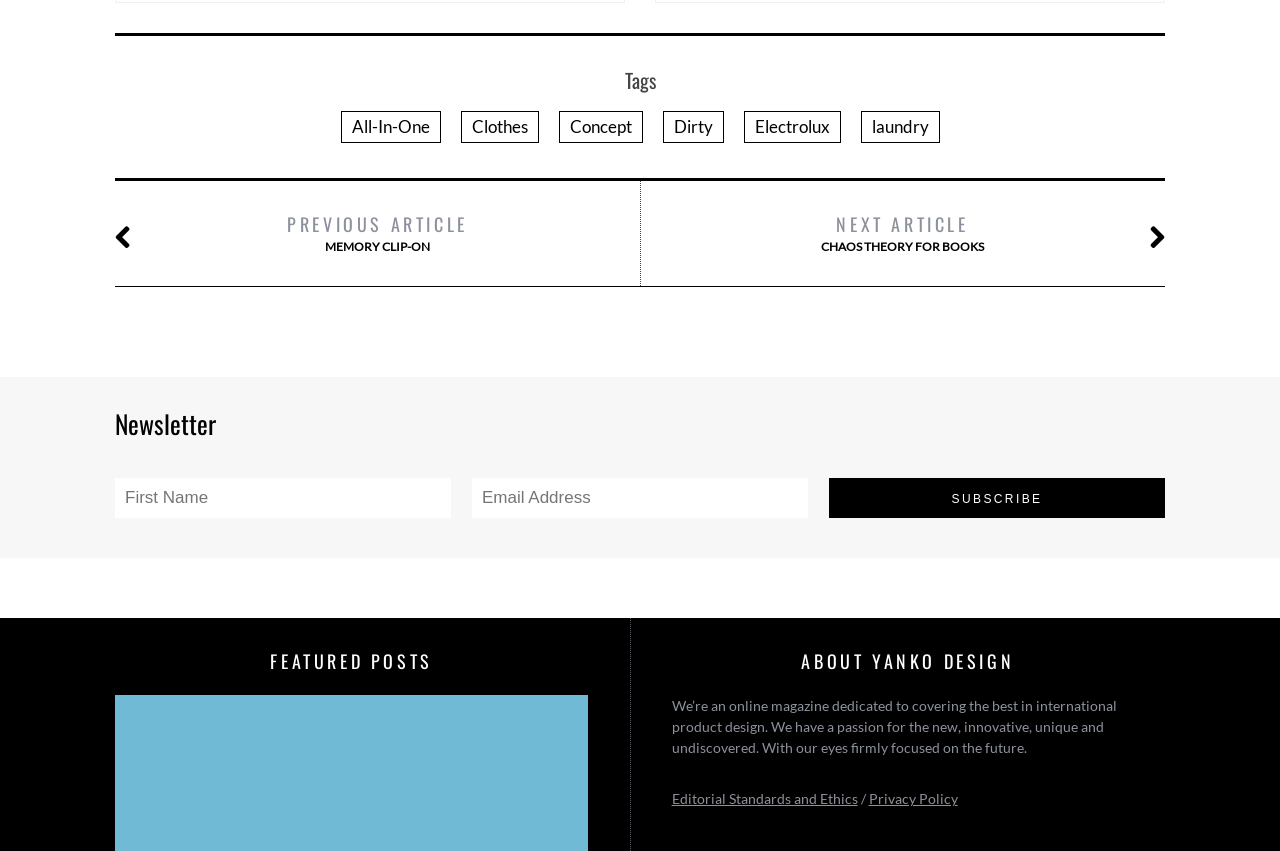Locate the bounding box coordinates of the clickable region to complete the following instruction: "Read the 'ABOUT YANKO DESIGN' section."

[0.525, 0.762, 0.894, 0.794]